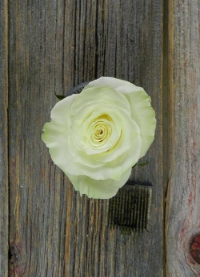What is the material of the backdrop?
Using the details shown in the screenshot, provide a comprehensive answer to the question.

The caption states that the rose is 'placed against a rustic wooden backdrop', implying that the material of the backdrop is wood.